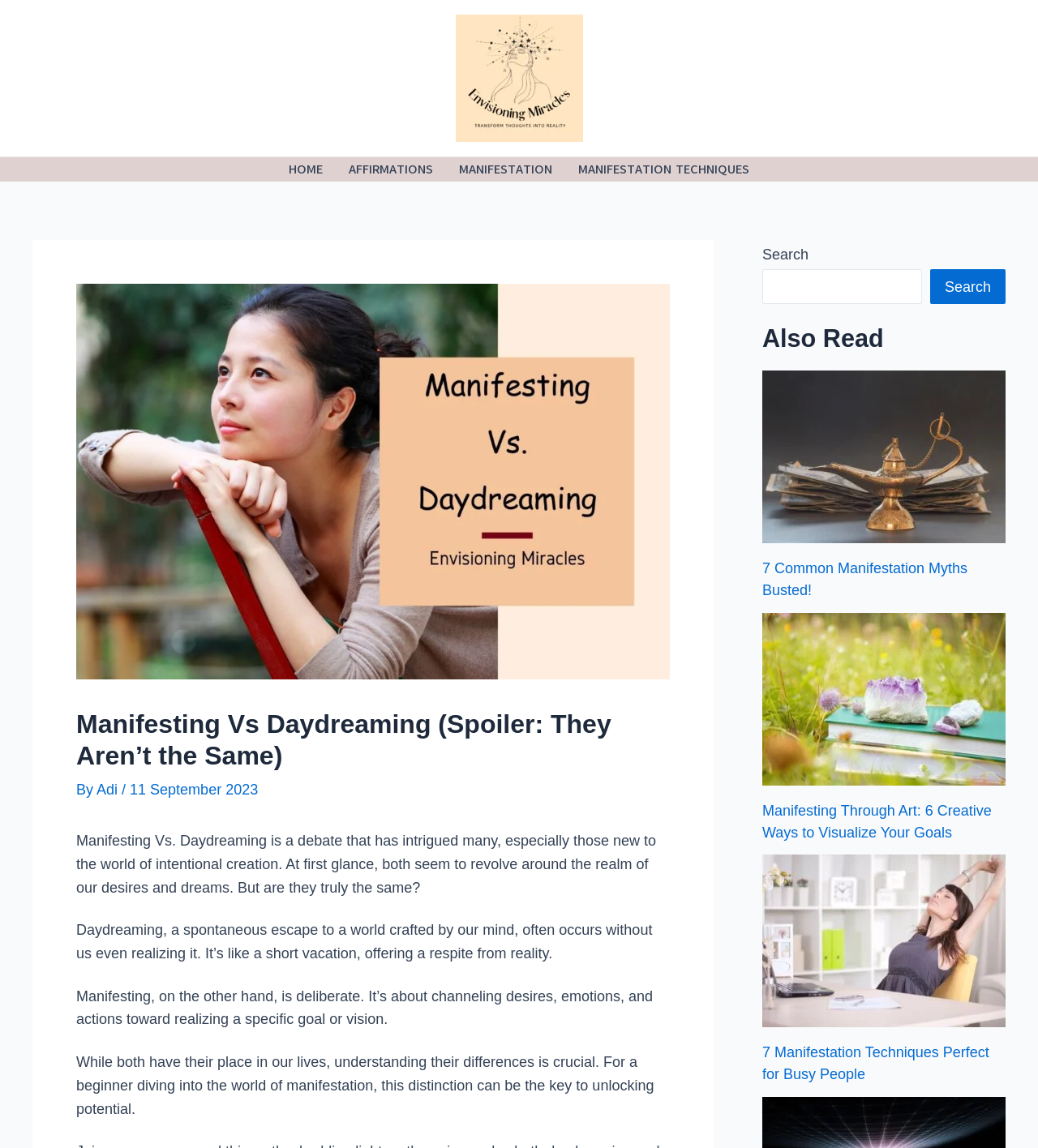Indicate the bounding box coordinates of the clickable region to achieve the following instruction: "Search for a term."

[0.734, 0.234, 0.888, 0.265]